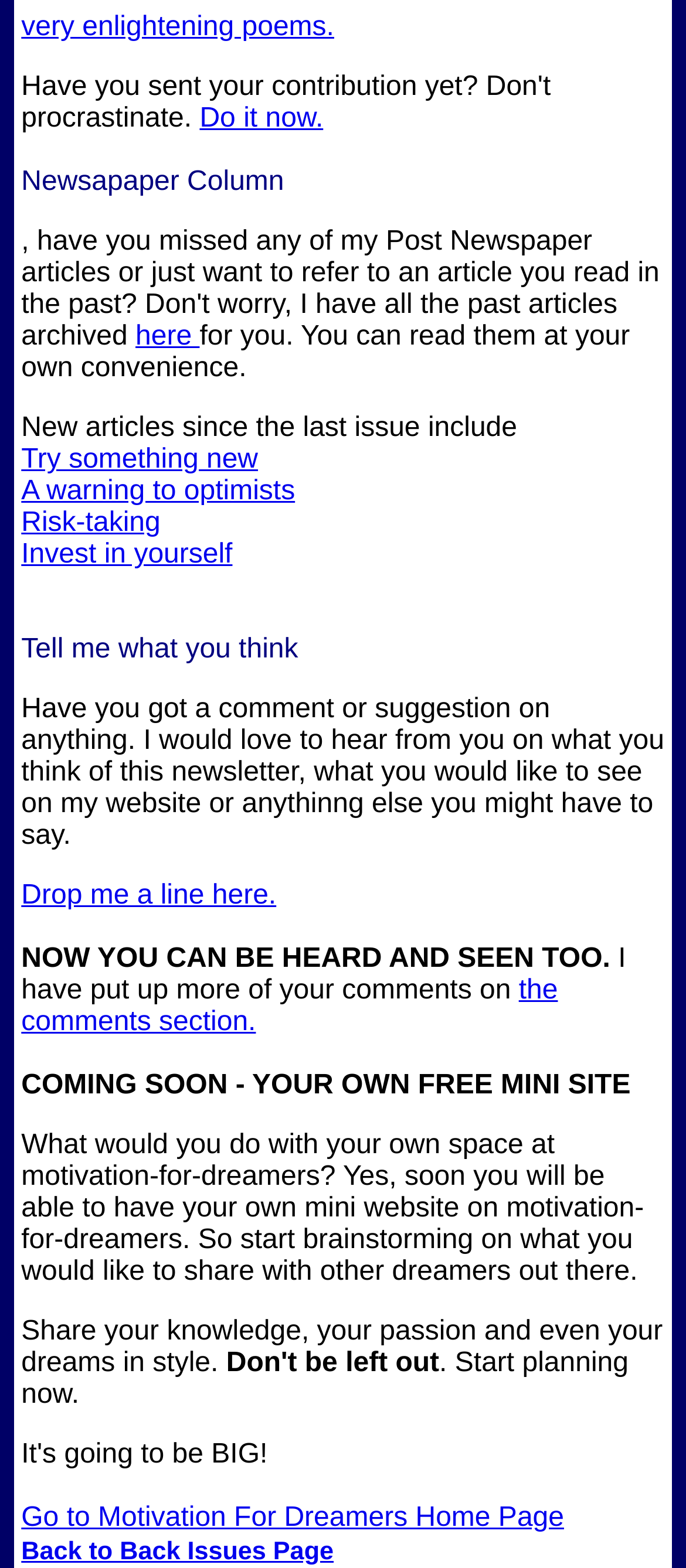How can readers contact the author?
Examine the webpage screenshot and provide an in-depth answer to the question.

Readers can contact the author by clicking on the 'Drop me a line here' link, which is likely to open a contact form or email address where readers can send their messages or feedback.